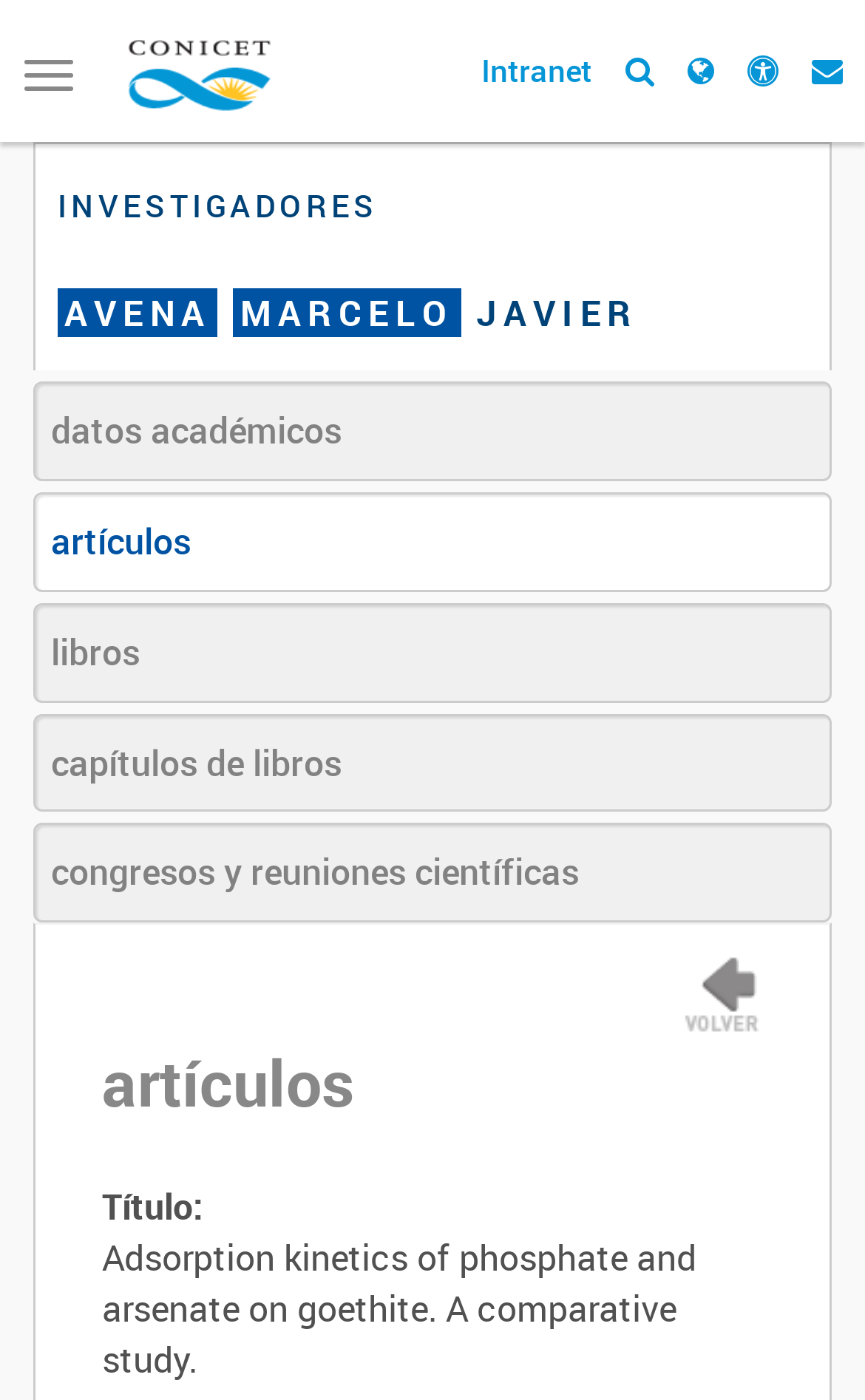Please determine the bounding box coordinates of the element to click in order to execute the following instruction: "Click the Toggle navigation button". The coordinates should be four float numbers between 0 and 1, specified as [left, top, right, bottom].

[0.0, 0.027, 0.113, 0.081]